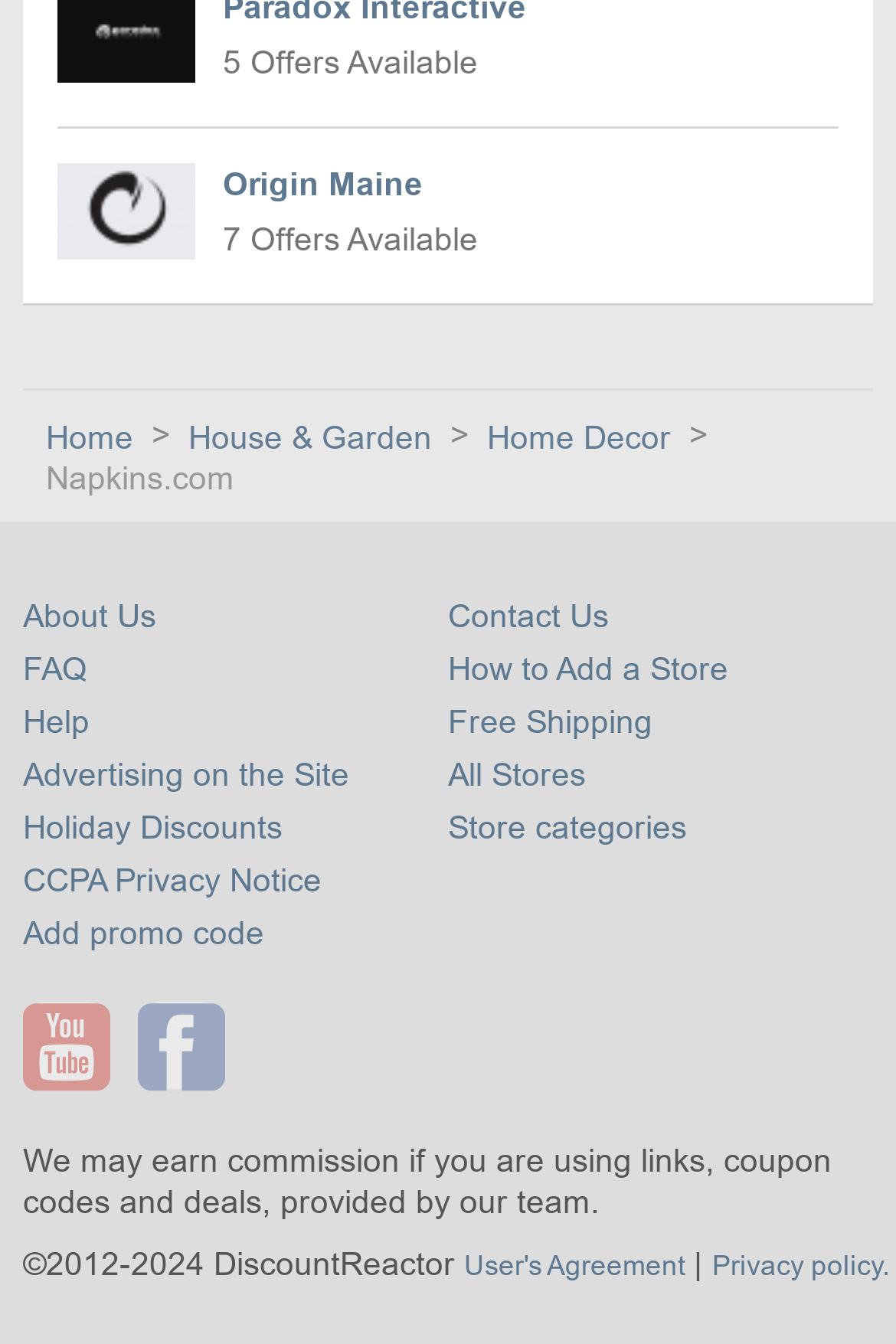Locate the bounding box coordinates of the element I should click to achieve the following instruction: "Go to Origin Maine coupons".

[0.064, 0.095, 0.936, 0.225]